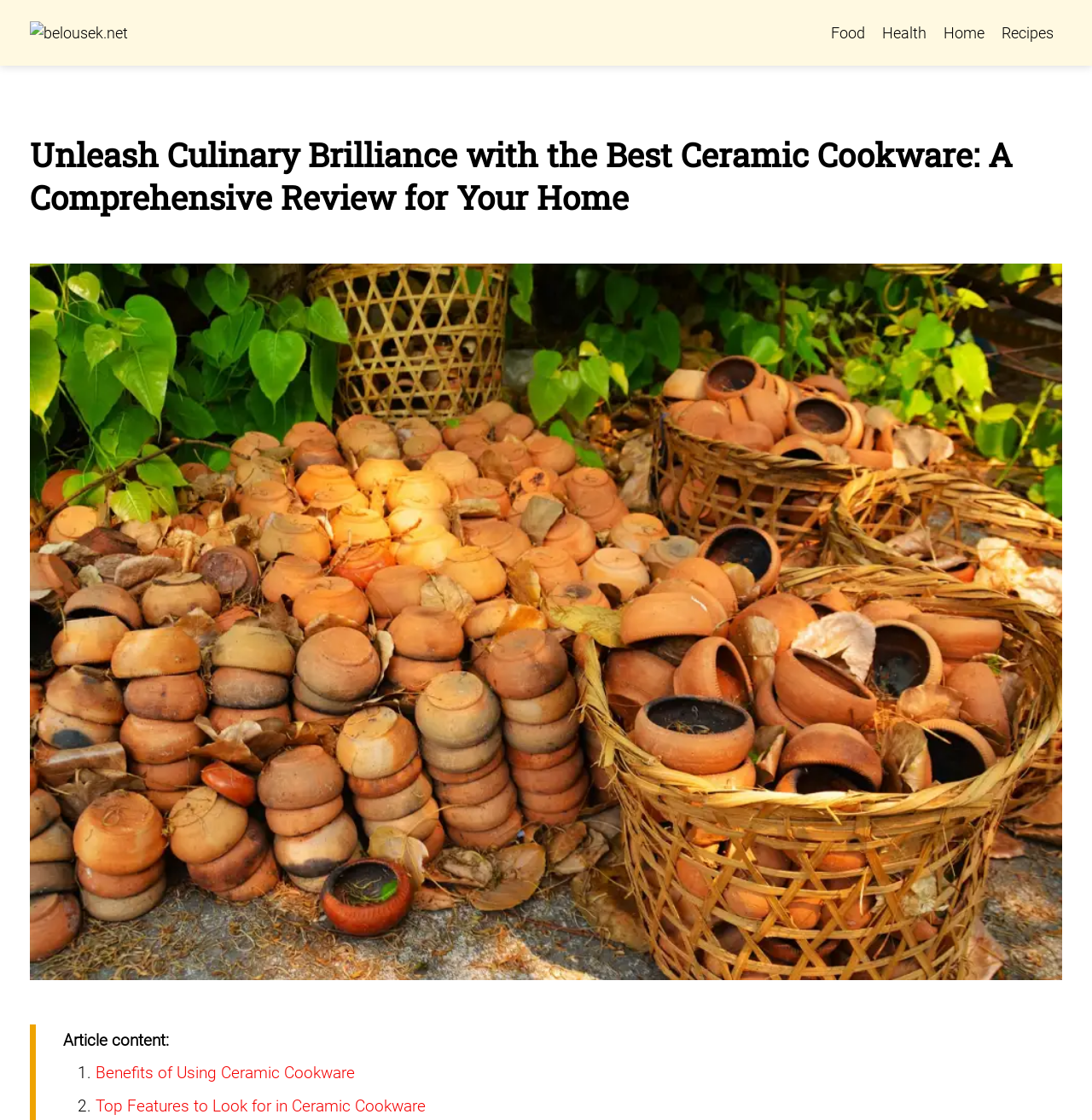Determine the bounding box for the UI element that matches this description: "alt="belousek.net"".

[0.027, 0.021, 0.117, 0.037]